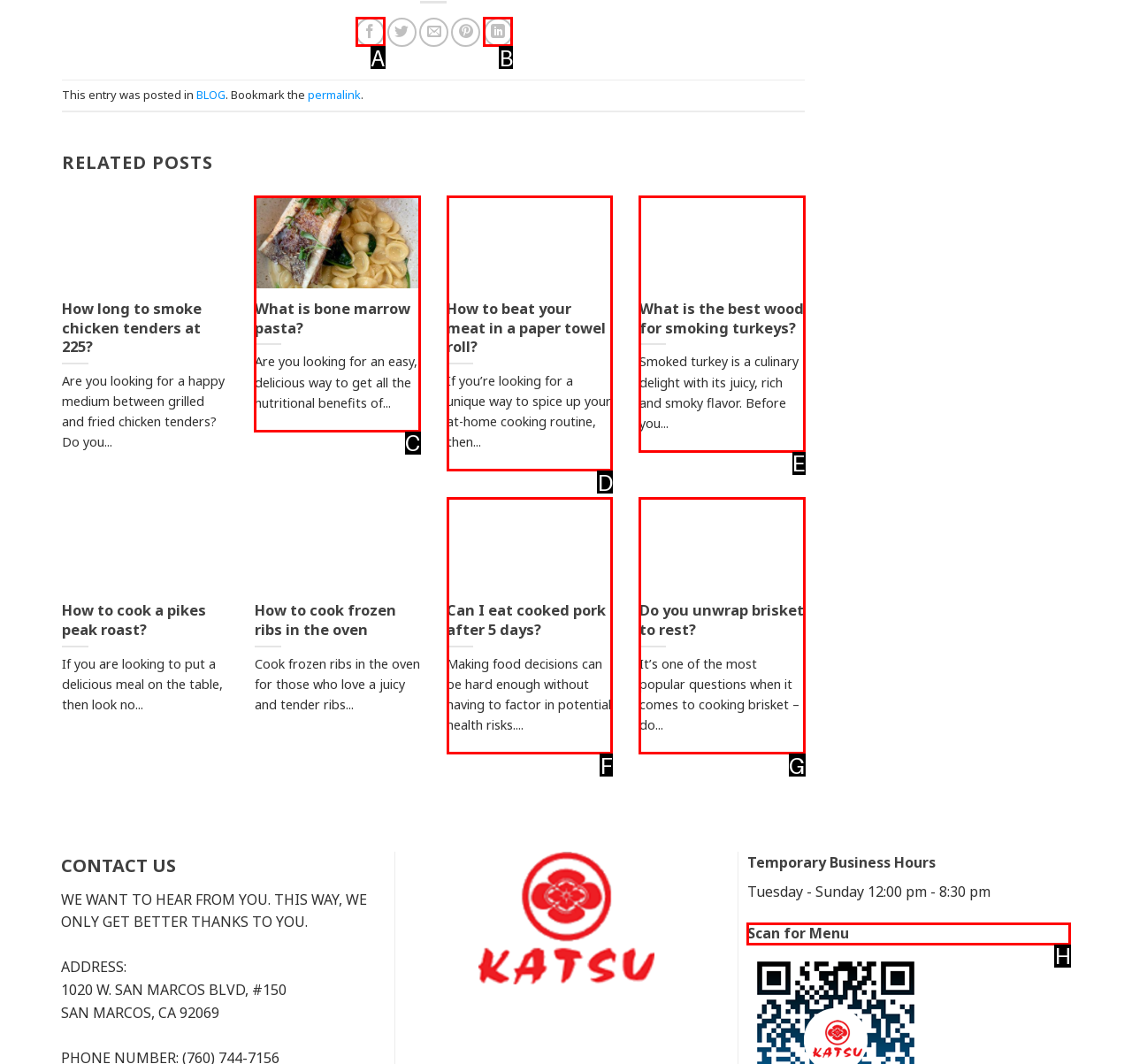Identify the letter of the option to click in order to Scan for menu. Answer with the letter directly.

H